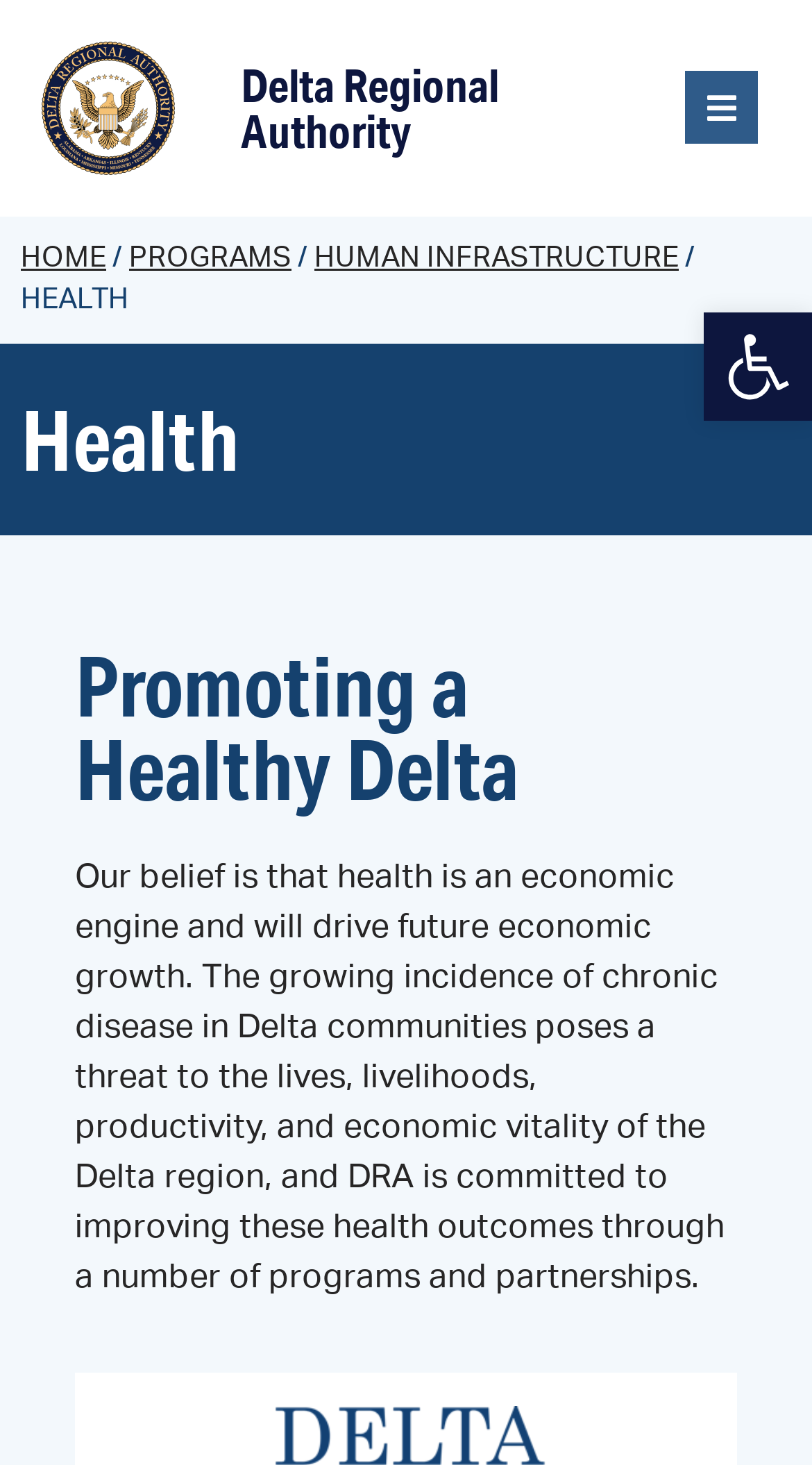Use a single word or phrase to answer the question:
Is the menu expanded?

No